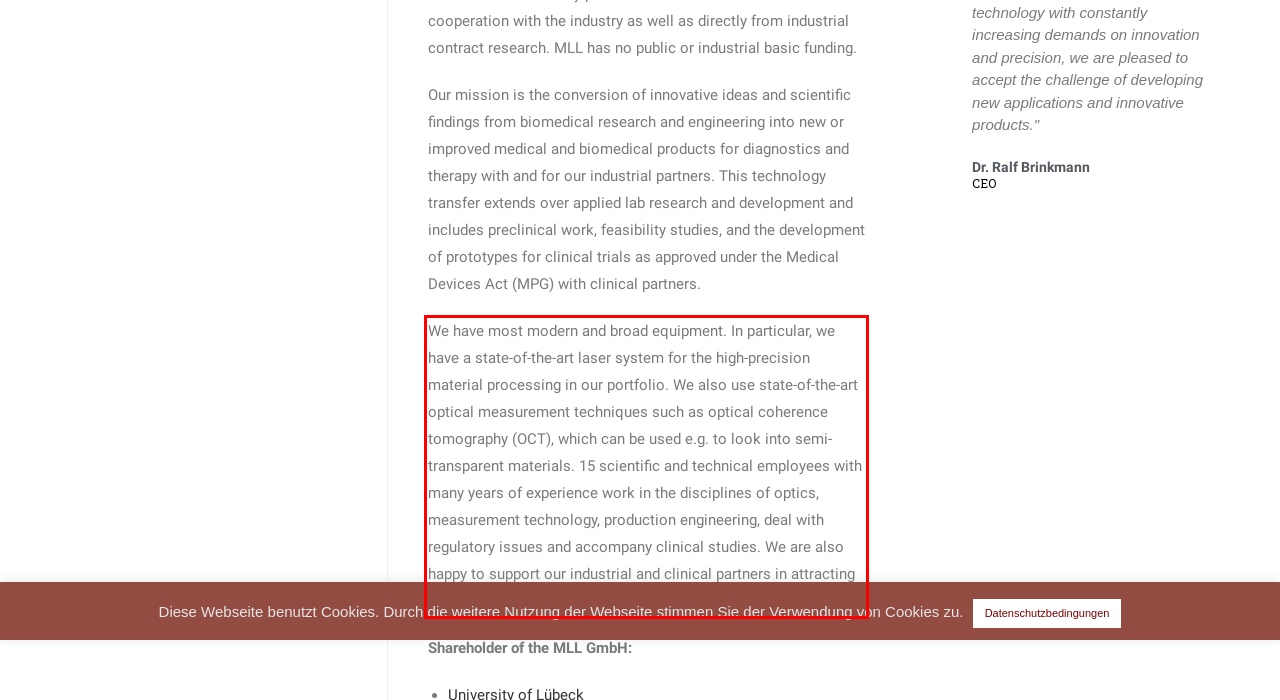Observe the screenshot of the webpage, locate the red bounding box, and extract the text content within it.

We have most modern and broad equipment. In particular, we have a state-of-the-art laser system for the high-precision material processing in our portfolio. We also use state-of-the-art optical measurement techniques such as optical coherence tomography (OCT), which can be used e.g. to look into semi-transparent materials. 15 scientific and technical employees with many years of experience work in the disciplines of optics, measurement technology, production engineering, deal with regulatory issues and accompany clinical studies. We are also happy to support our industrial and clinical partners in attracting public funding for joint research and development projects.